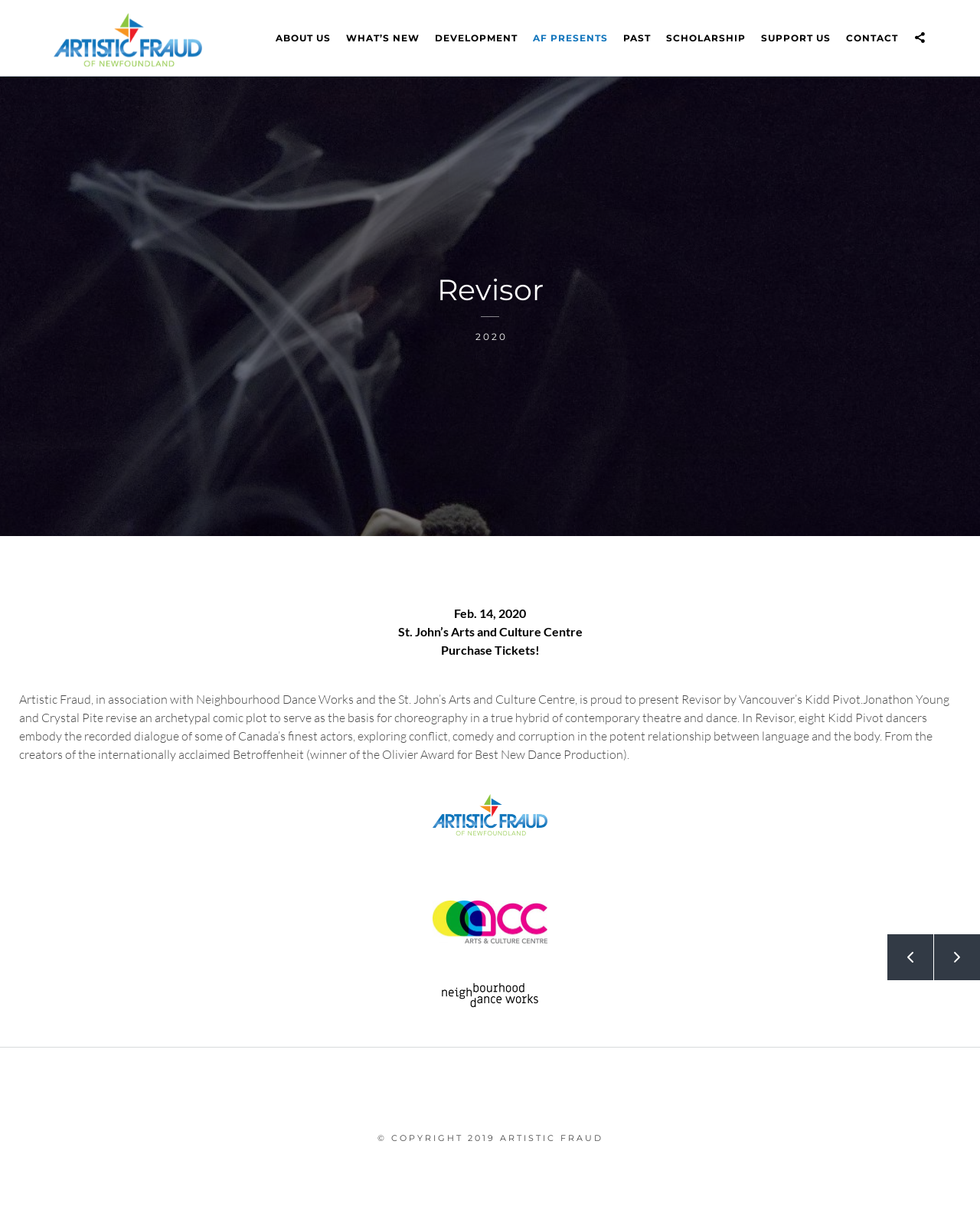Please determine the bounding box coordinates of the element to click on in order to accomplish the following task: "Click on ABOUT US". Ensure the coordinates are four float numbers ranging from 0 to 1, i.e., [left, top, right, bottom].

[0.281, 0.0, 0.338, 0.063]